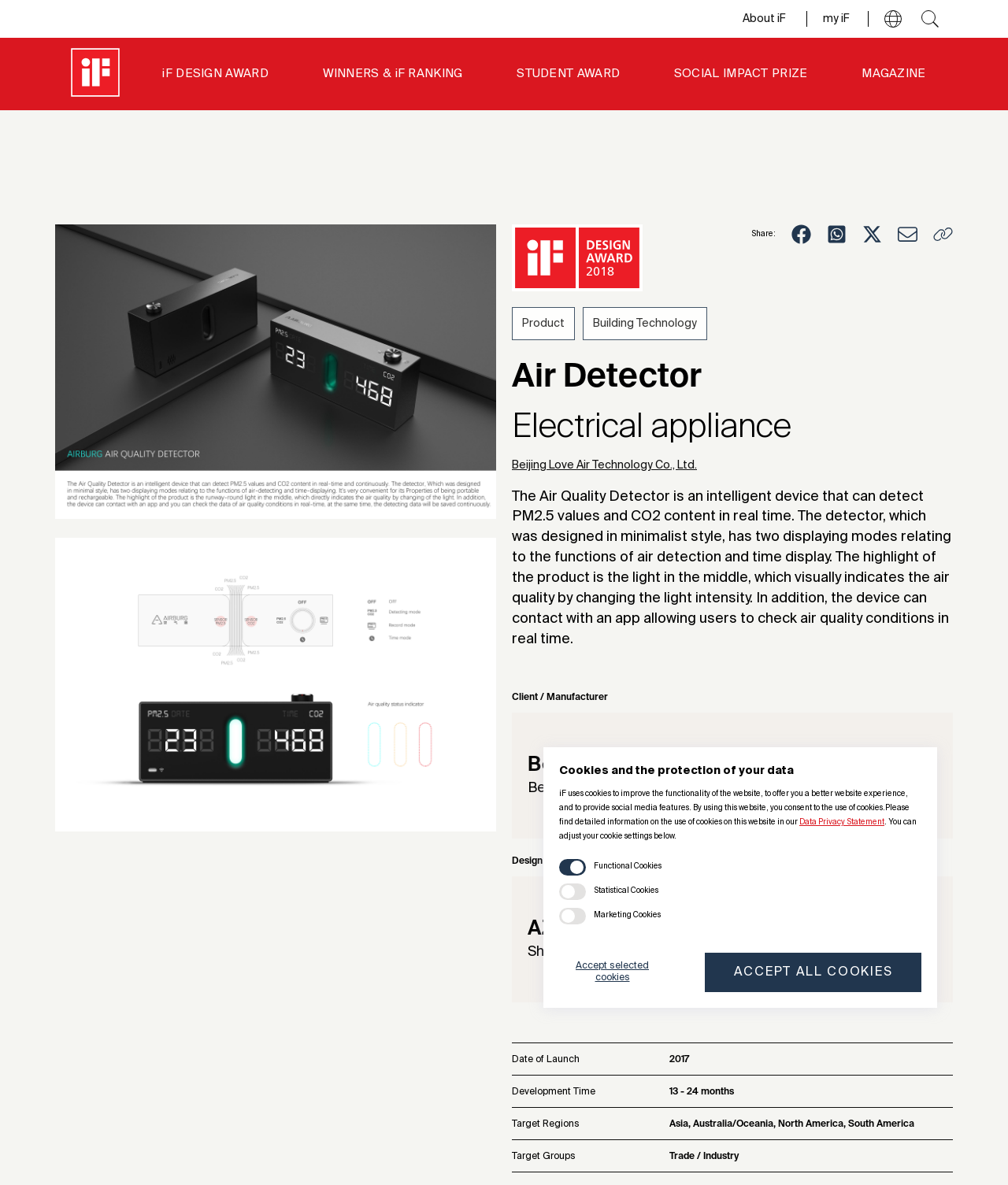Please mark the bounding box coordinates of the area that should be clicked to carry out the instruction: "Click on the 'About Us' link".

None